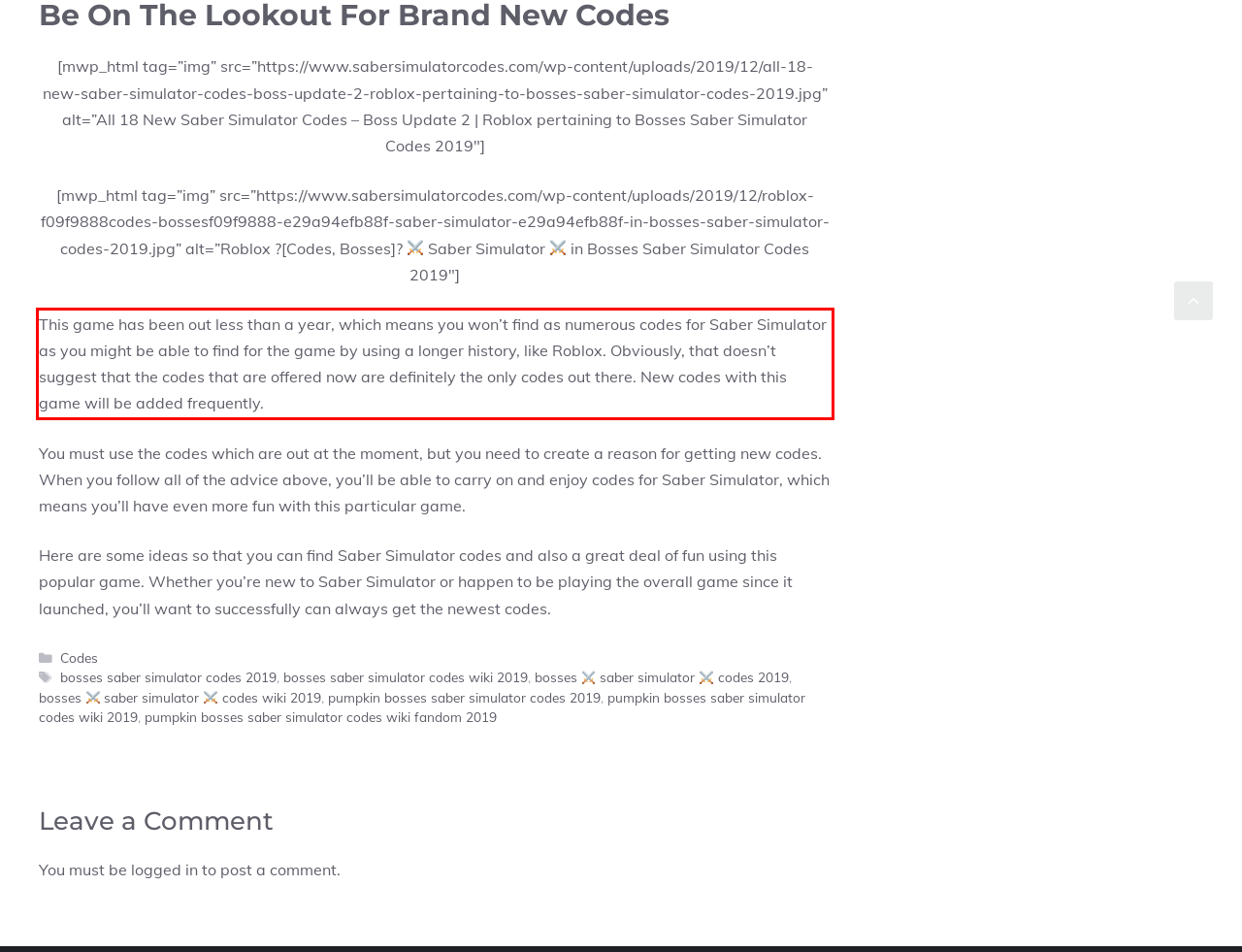Identify and transcribe the text content enclosed by the red bounding box in the given screenshot.

This game has been out less than a year, which means you won’t find as numerous codes for Saber Simulator as you might be able to find for the game by using a longer history, like Roblox. Obviously, that doesn’t suggest that the codes that are offered now are definitely the only codes out there. New codes with this game will be added frequently.